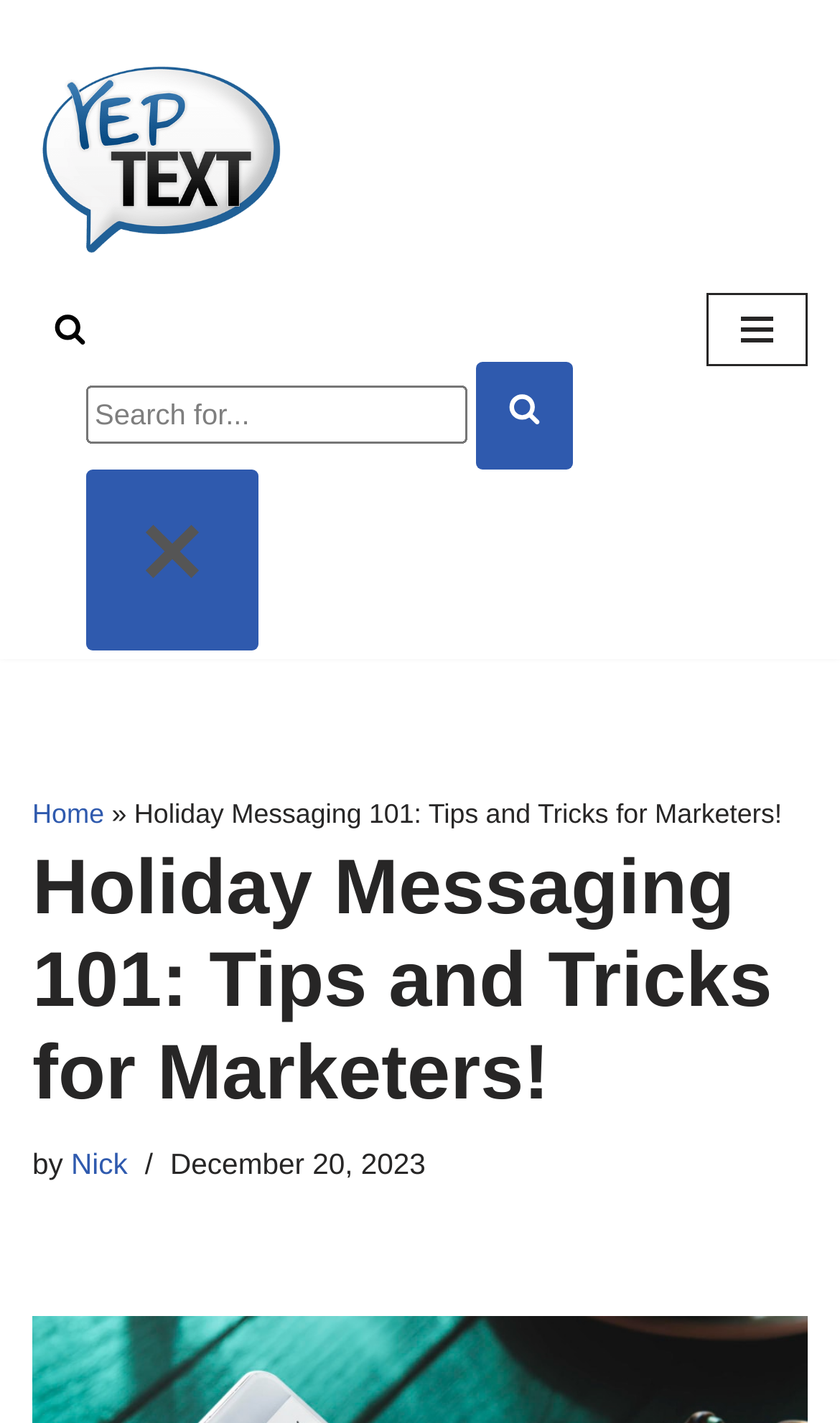Find and indicate the bounding box coordinates of the region you should select to follow the given instruction: "Click on the navigation menu".

[0.841, 0.206, 0.962, 0.257]